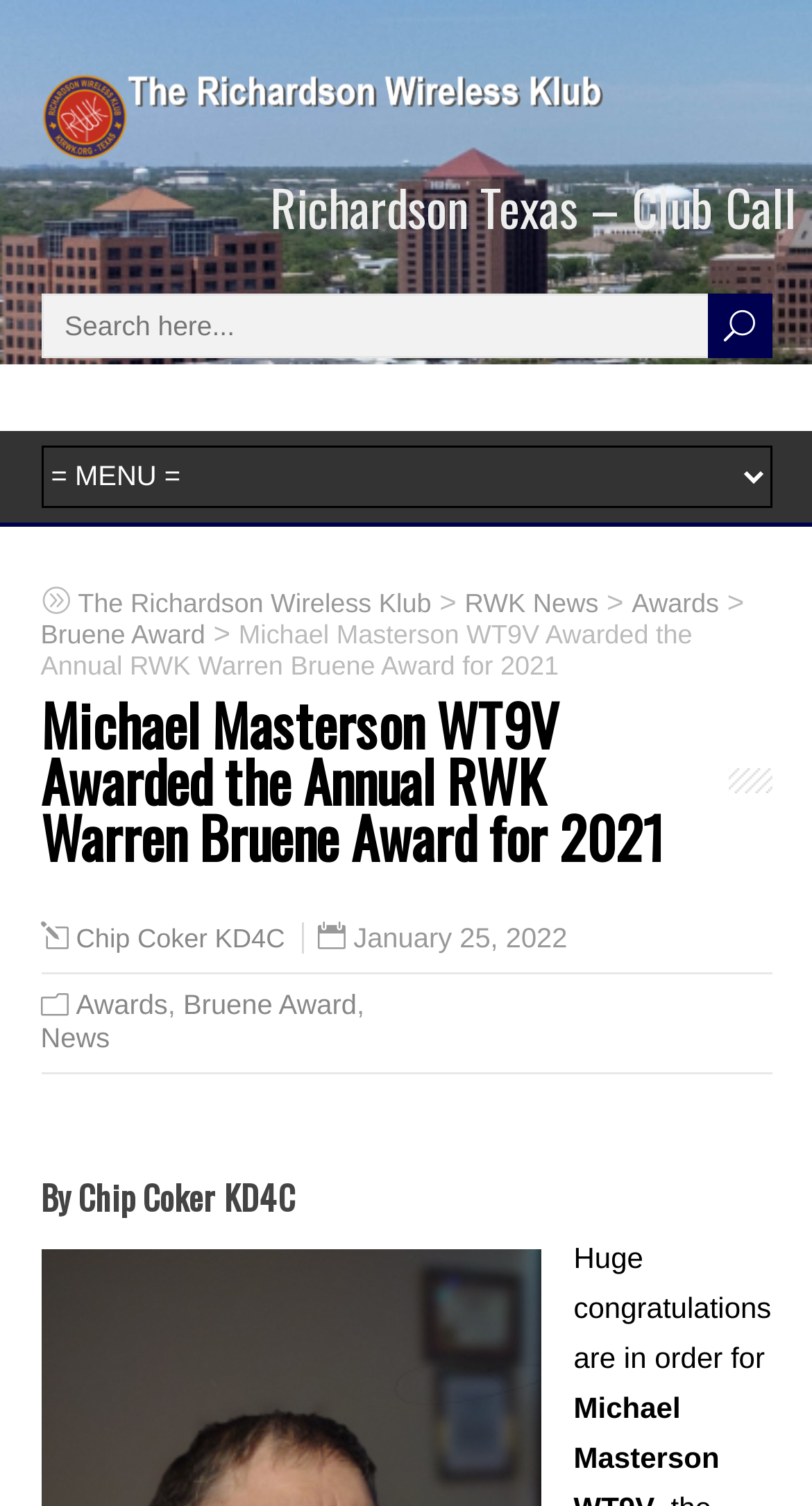Identify the headline of the webpage and generate its text content.

Michael Masterson WT9V Awarded the Annual RWK Warren Bruene Award for 2021